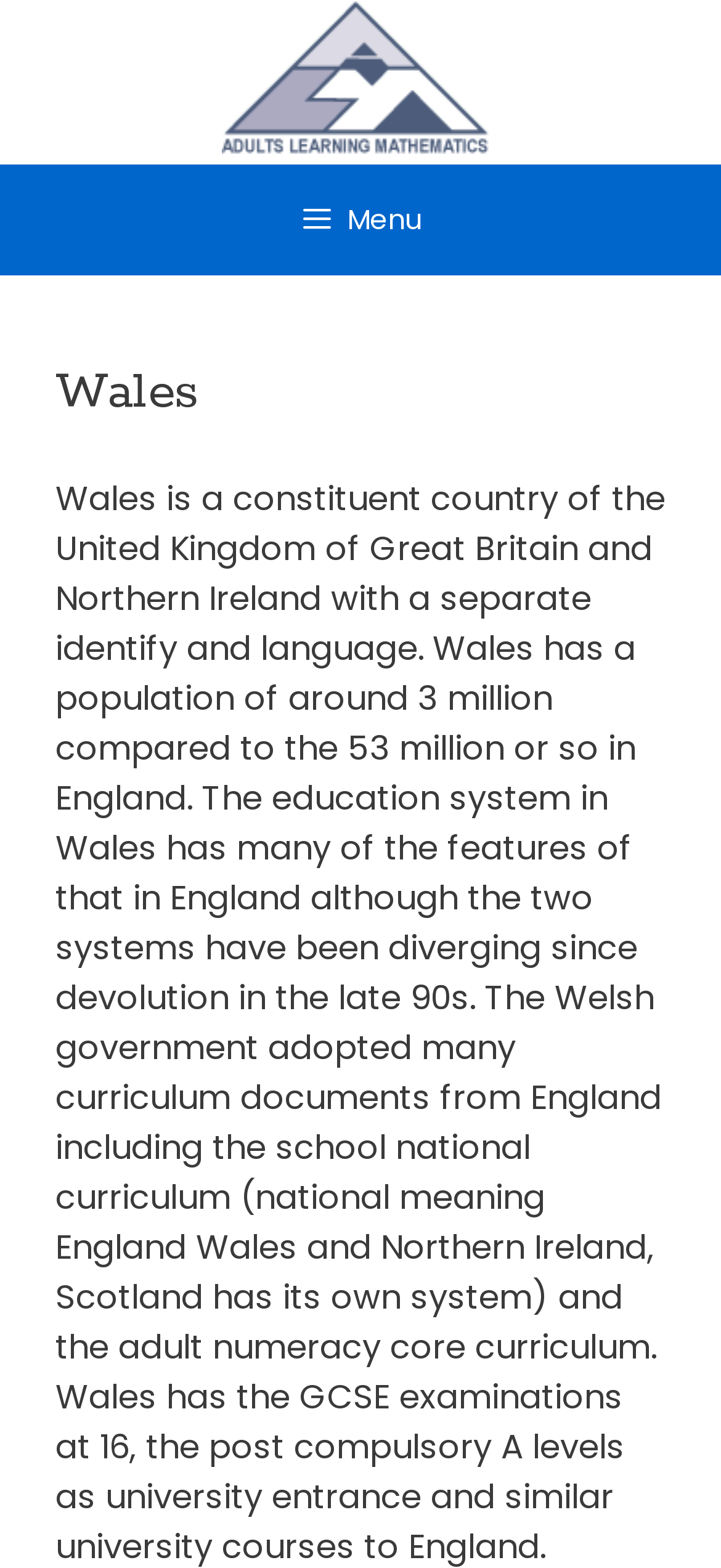What is the purpose of the button with the menu icon?
Refer to the screenshot and answer in one word or phrase.

Expand menu